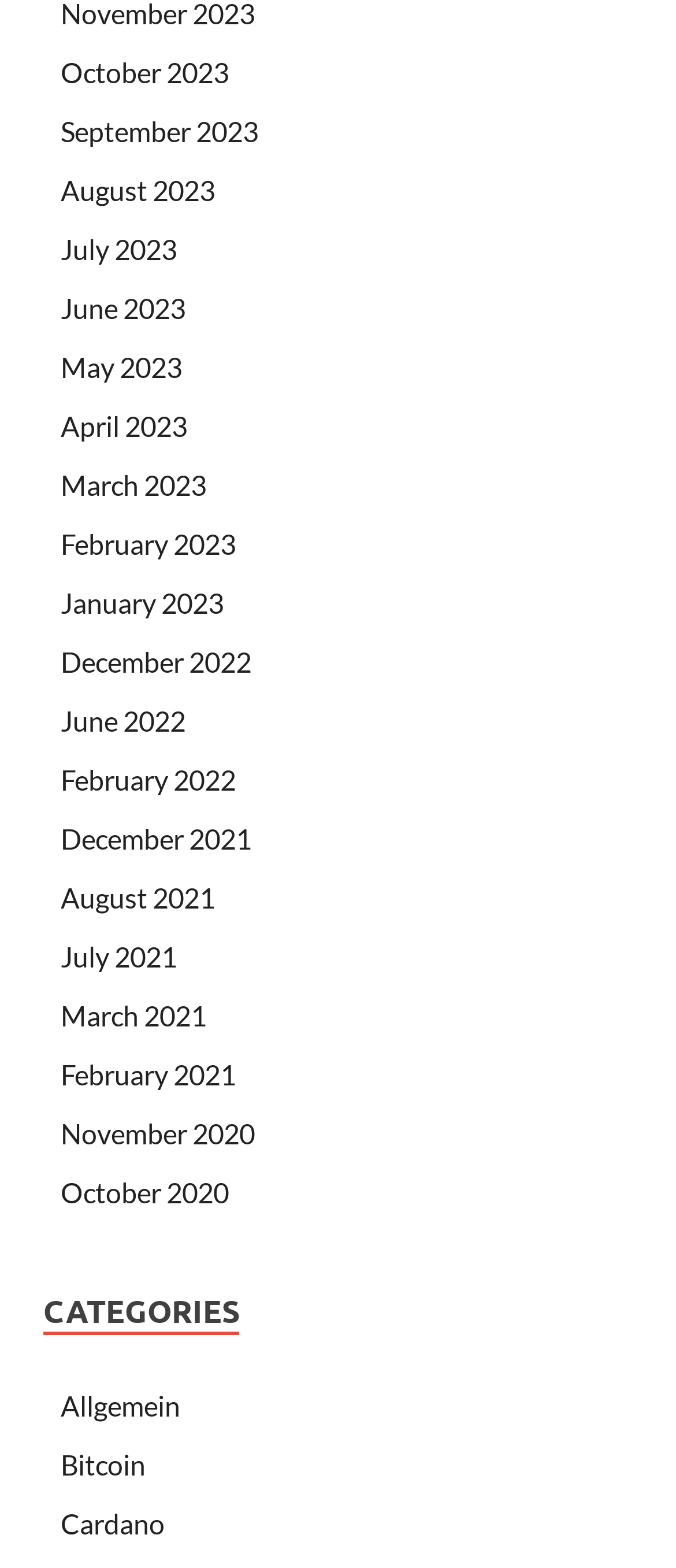Locate the bounding box coordinates of the segment that needs to be clicked to meet this instruction: "Visit Cardano".

[0.09, 0.961, 0.244, 0.982]